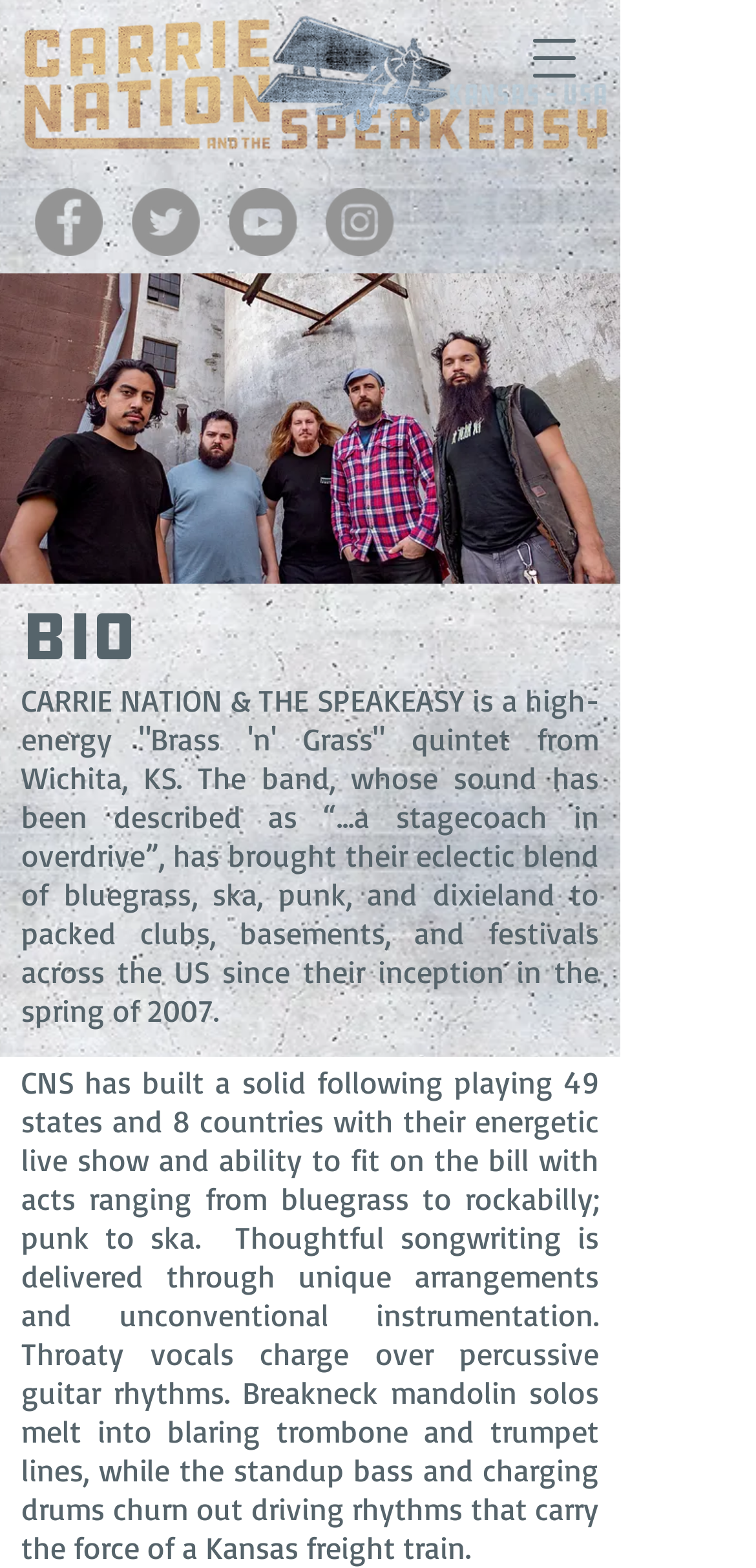Examine the image carefully and respond to the question with a detailed answer: 
What is the genre of music played by the band?

I found the answer by reading the static text element that describes the band's sound as 'an eclectic blend of bluegrass, ska, punk, and dixieland'.